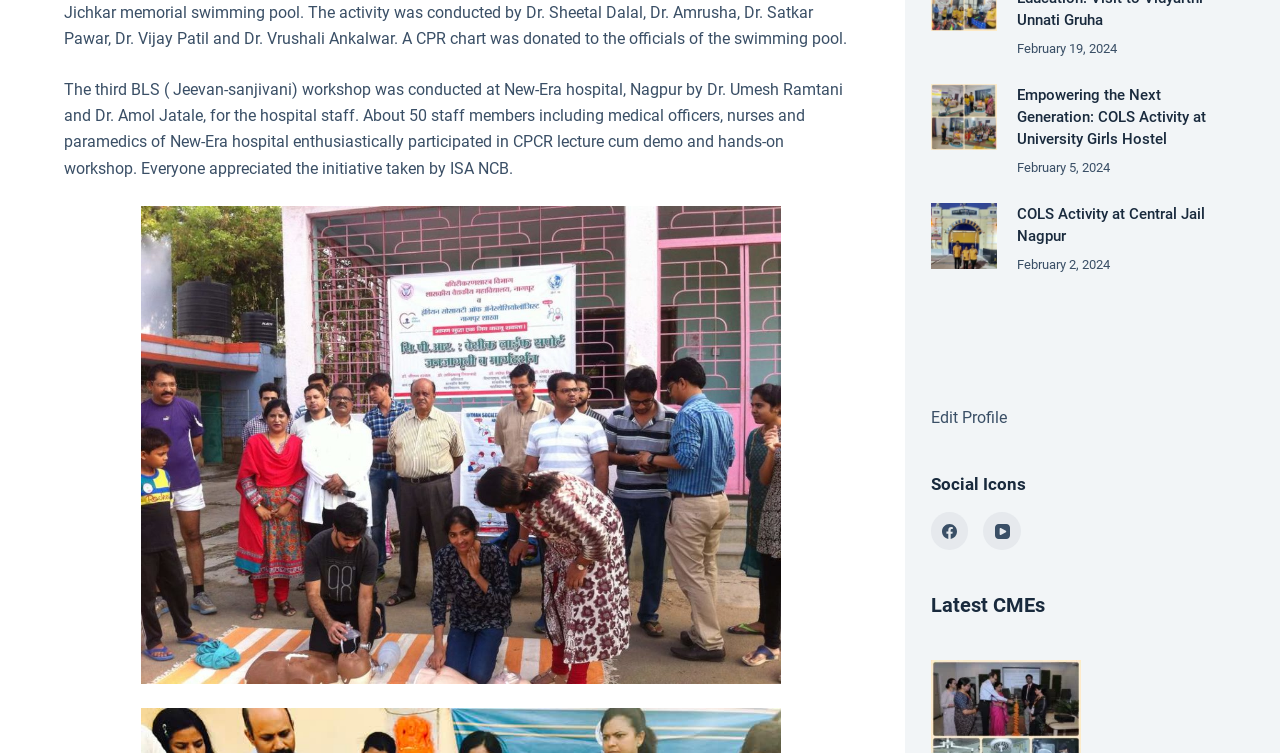Locate the UI element described by Terms and Conditions in the provided webpage screenshot. Return the bounding box coordinates in the format (top-left x, top-left y, bottom-right x, bottom-right y), ensuring all values are between 0 and 1.

[0.754, 0.258, 0.875, 0.283]